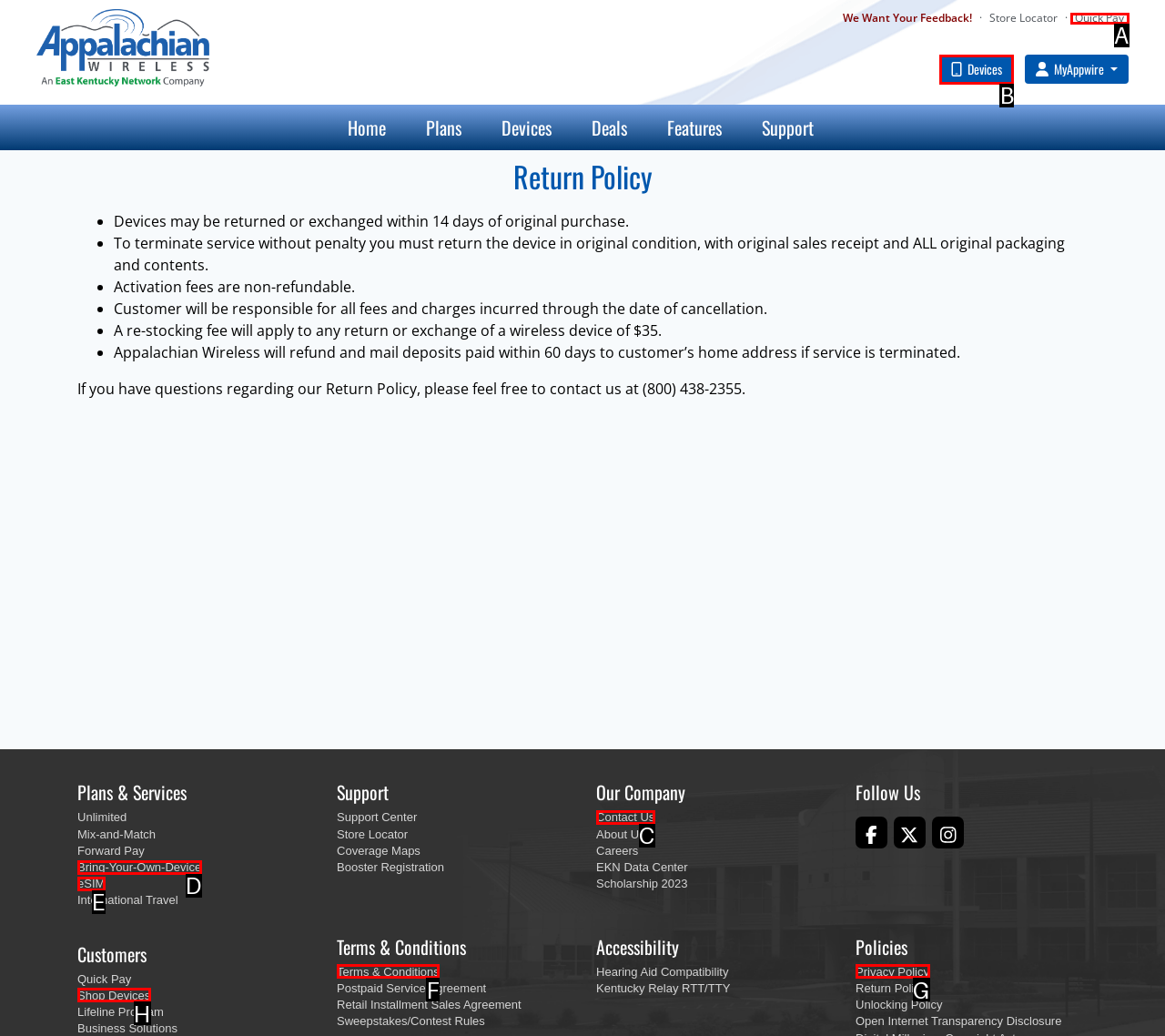Find the HTML element to click in order to complete this task: Click on the 'Devices' button
Answer with the letter of the correct option.

B